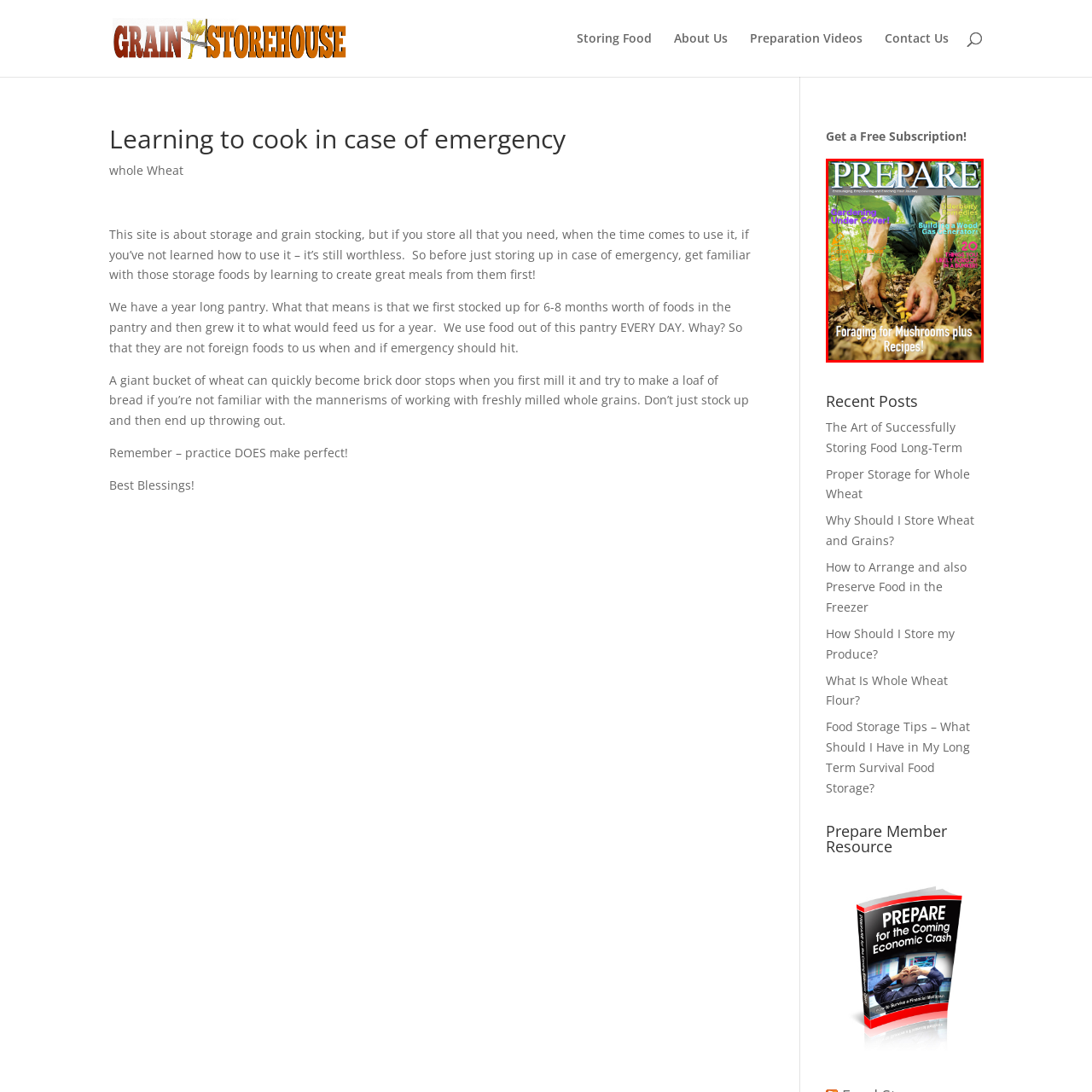Provide an in-depth description of the image within the red bounding box.

The image features the cover of "PREPARE" Magazine, showcasing a vibrant and informative design aimed at promoting skills for self-sufficiency and survival. The foreground depicts a person's hands skillfully foraging for mushrooms among foliage, highlighting themes of outdoor exploration and natural resource utilization. Surrounding this central activity, eye-catching text highlights various articles, including "Gardening Under Cover," "Elderberry Remedies," and "20 Things You Likely Forgot in a Disaster," which suggest a wealth of practical advice and knowledge for readers interested in prepping and self-sustainability. The magazine title, "PREPARE," is prominently displayed at the top, setting the tone for a publication dedicated to empowering individuals in their journey towards preparedness and resilience.